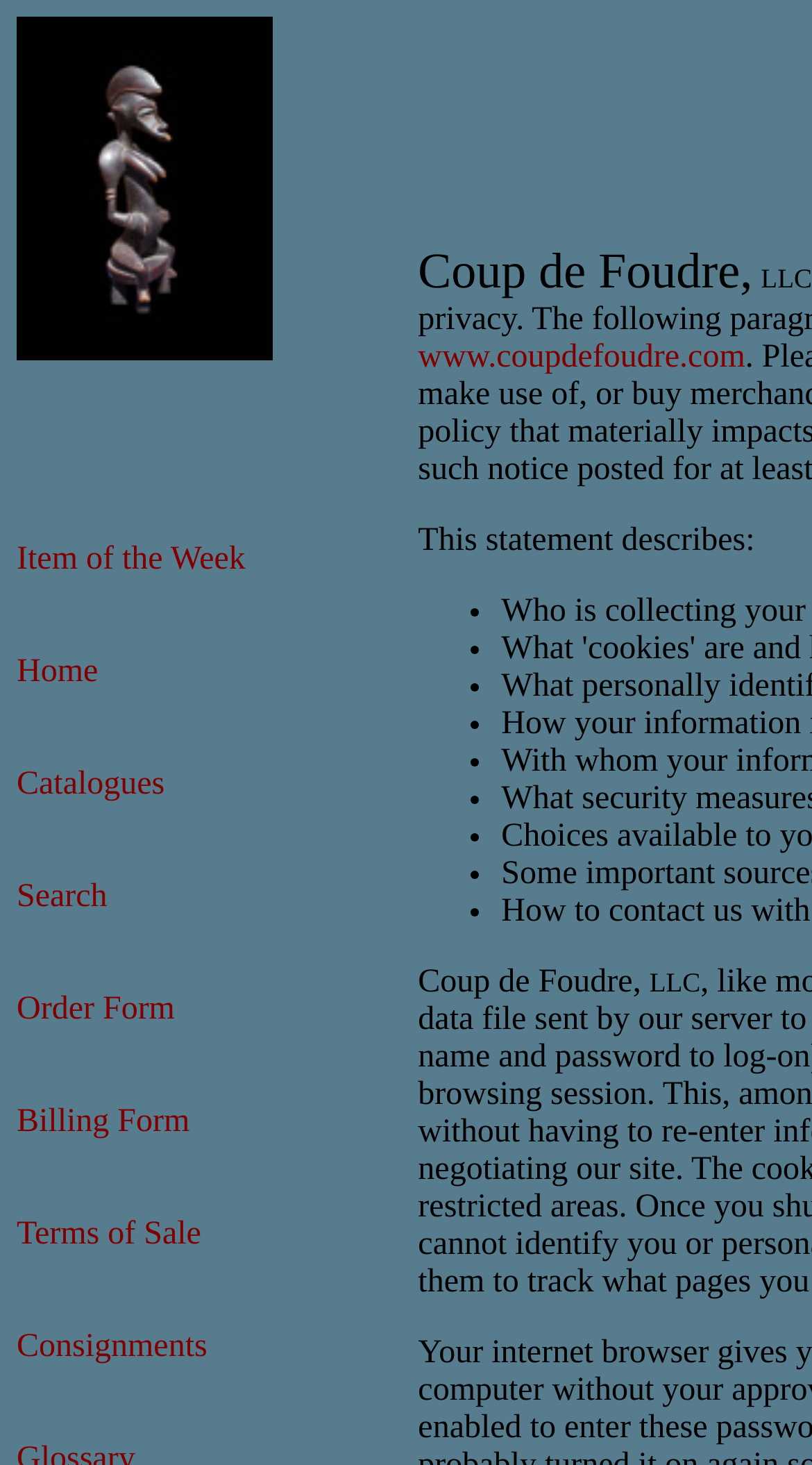Can you pinpoint the bounding box coordinates for the clickable element required for this instruction: "visit Home"? The coordinates should be four float numbers between 0 and 1, i.e., [left, top, right, bottom].

[0.021, 0.446, 0.121, 0.471]